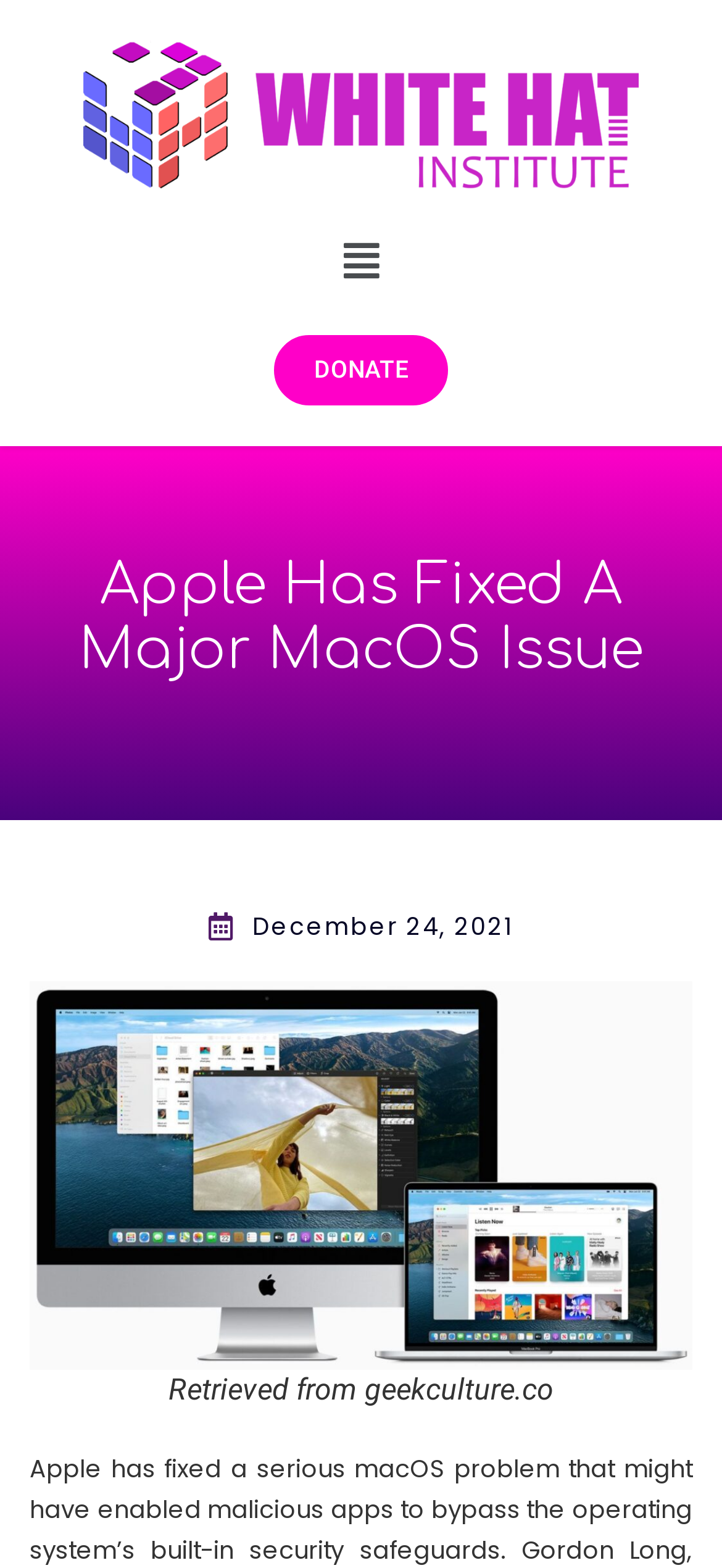Summarize the webpage comprehensively, mentioning all visible components.

The webpage appears to be a news article or blog post about Apple fixing a major macOS issue. At the top left of the page, there is a logo of the White Hat Institute, which is an image linked to another webpage. Next to the logo, there is a menu button with an icon, which is not currently expanded. 

On the top right side of the page, there is a "DONATE" link. Below the logo and the menu button, there is a heading that reads "Apple Has Fixed A Major MacOS Issue". This heading is centered on the page. 

Underneath the heading, there is a date "December 24, 2021" positioned slightly to the right of the center. 

The main content of the page is an image related to Apple and macOS, which takes up most of the page's width. Below the image, there is a figure caption that mentions the image was retrieved from geekculture.co.